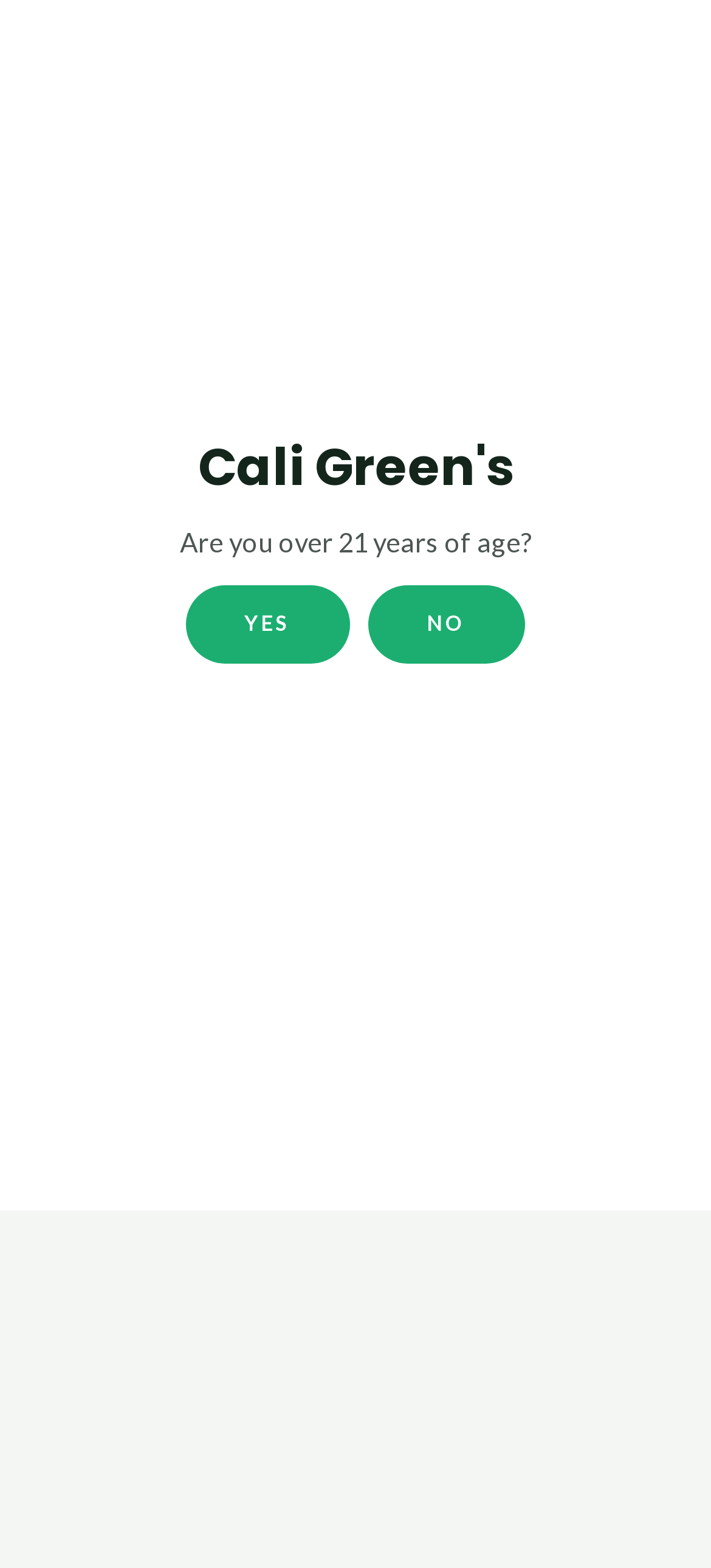Could you locate the bounding box coordinates for the section that should be clicked to accomplish this task: "Click the 'MAIN MENU' button to expand".

[0.84, 0.017, 0.949, 0.066]